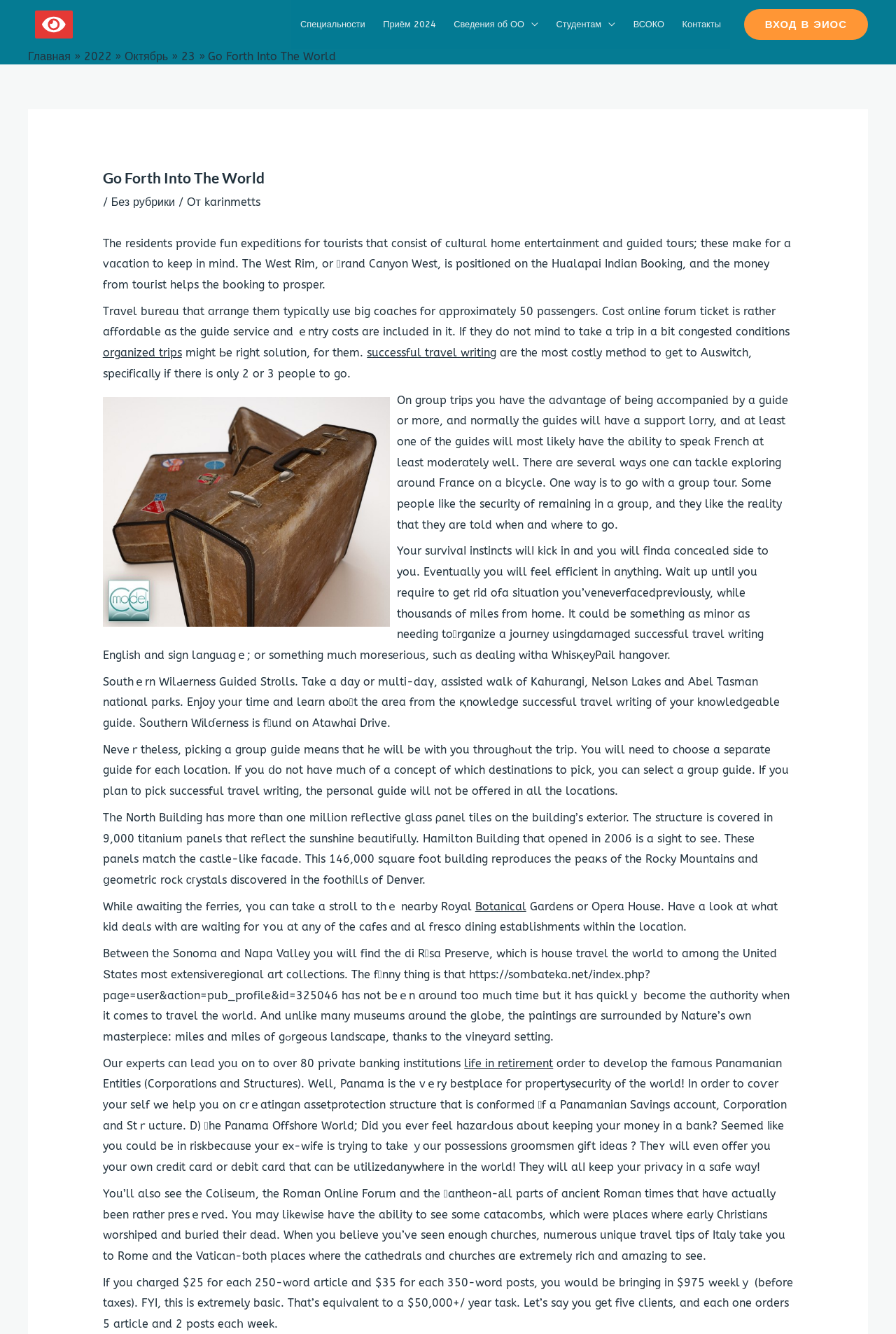Locate the bounding box coordinates of the element to click to perform the following action: 'Click on the 'ВХОД В ЭИОС' button'. The coordinates should be given as four float values between 0 and 1, in the form of [left, top, right, bottom].

[0.83, 0.007, 0.969, 0.03]